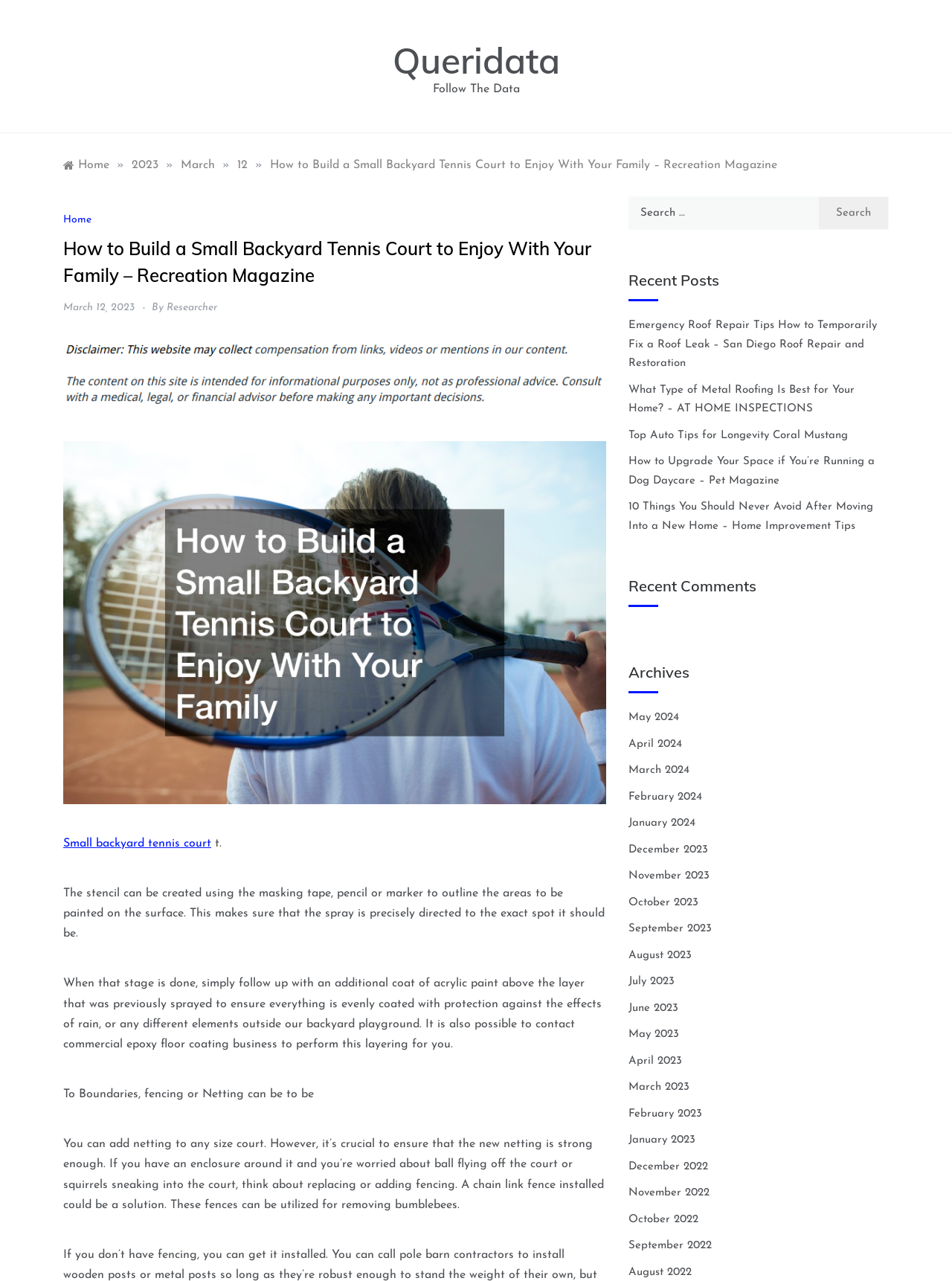Find the bounding box coordinates of the element's region that should be clicked in order to follow the given instruction: "Search for something". The coordinates should consist of four float numbers between 0 and 1, i.e., [left, top, right, bottom].

[0.66, 0.154, 0.934, 0.18]